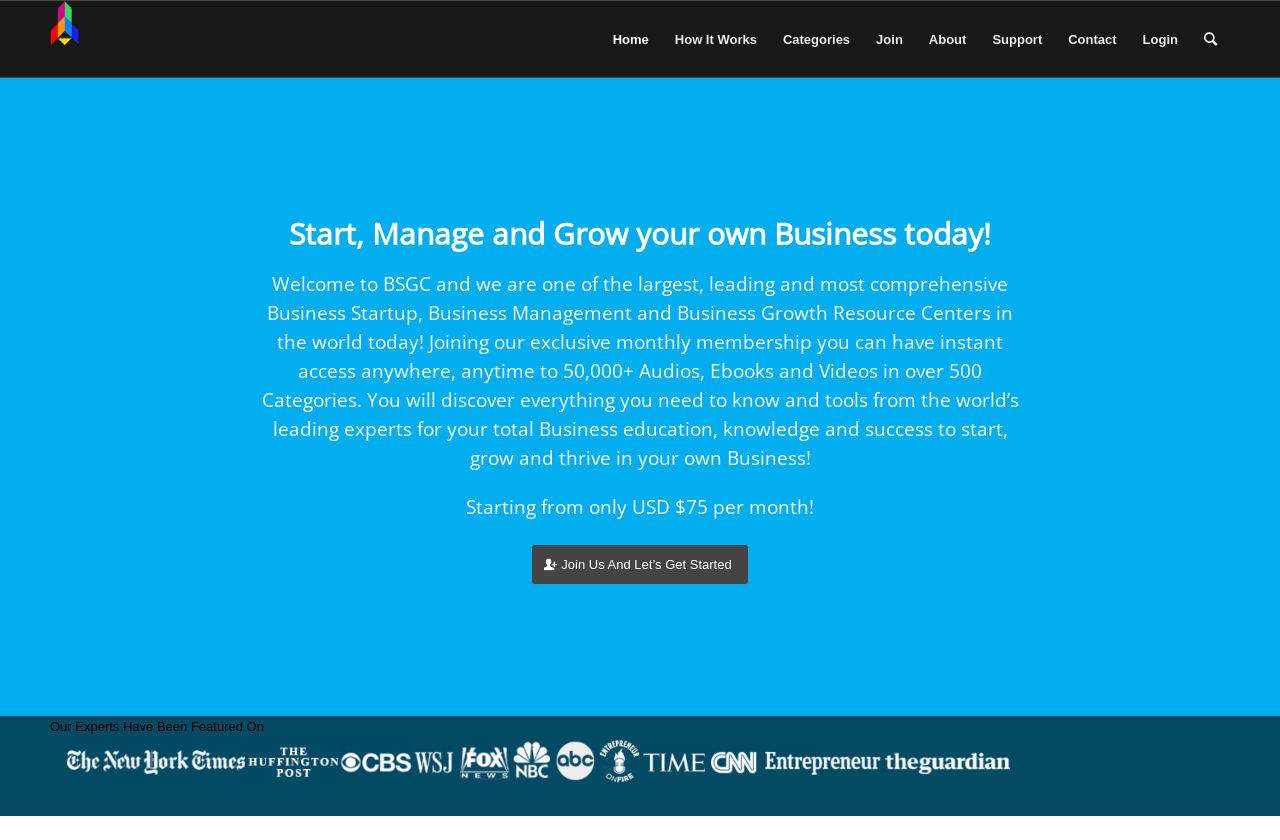What is the position of the 'Join' menu item?
Look at the image and answer with only one word or phrase.

Fourth from the left